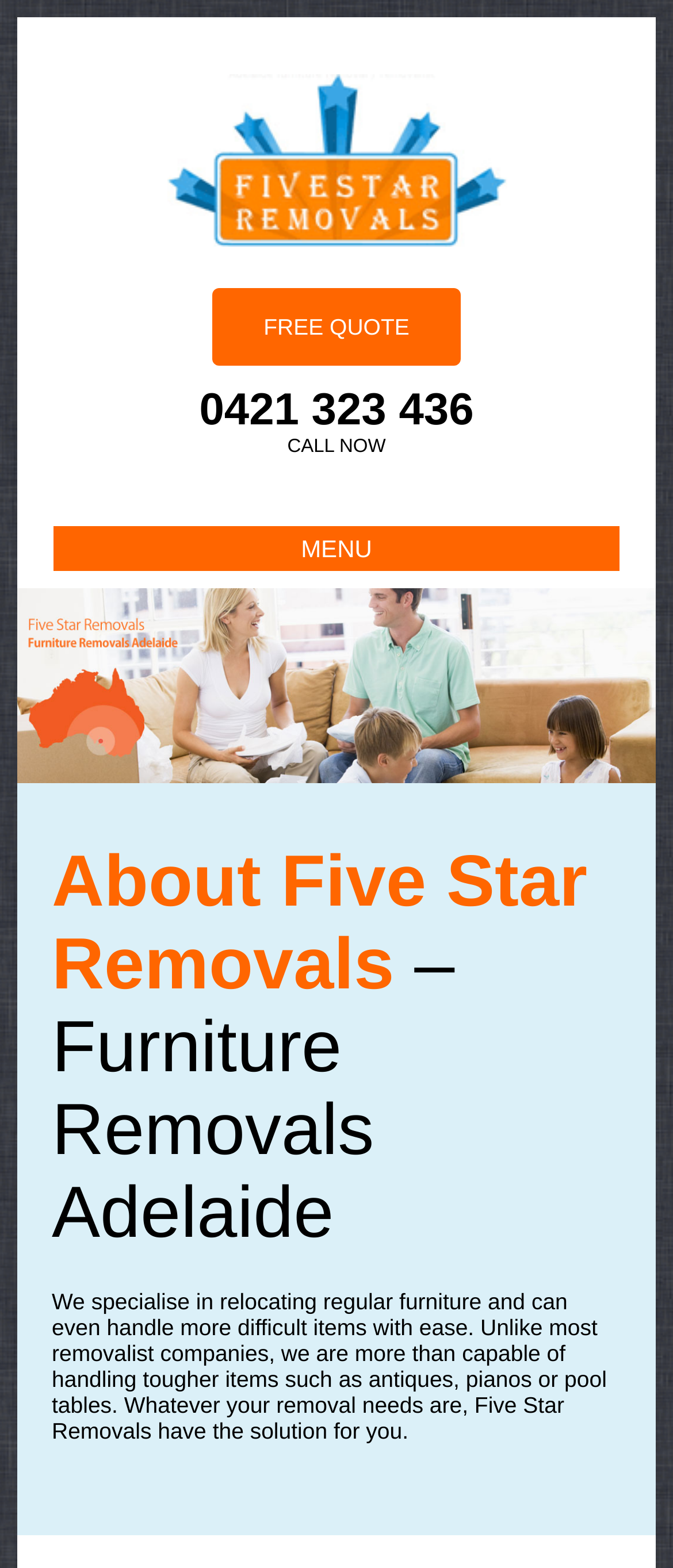Can you find and generate the webpage's heading?

About Five Star Removals – Furniture Removals Adelaide